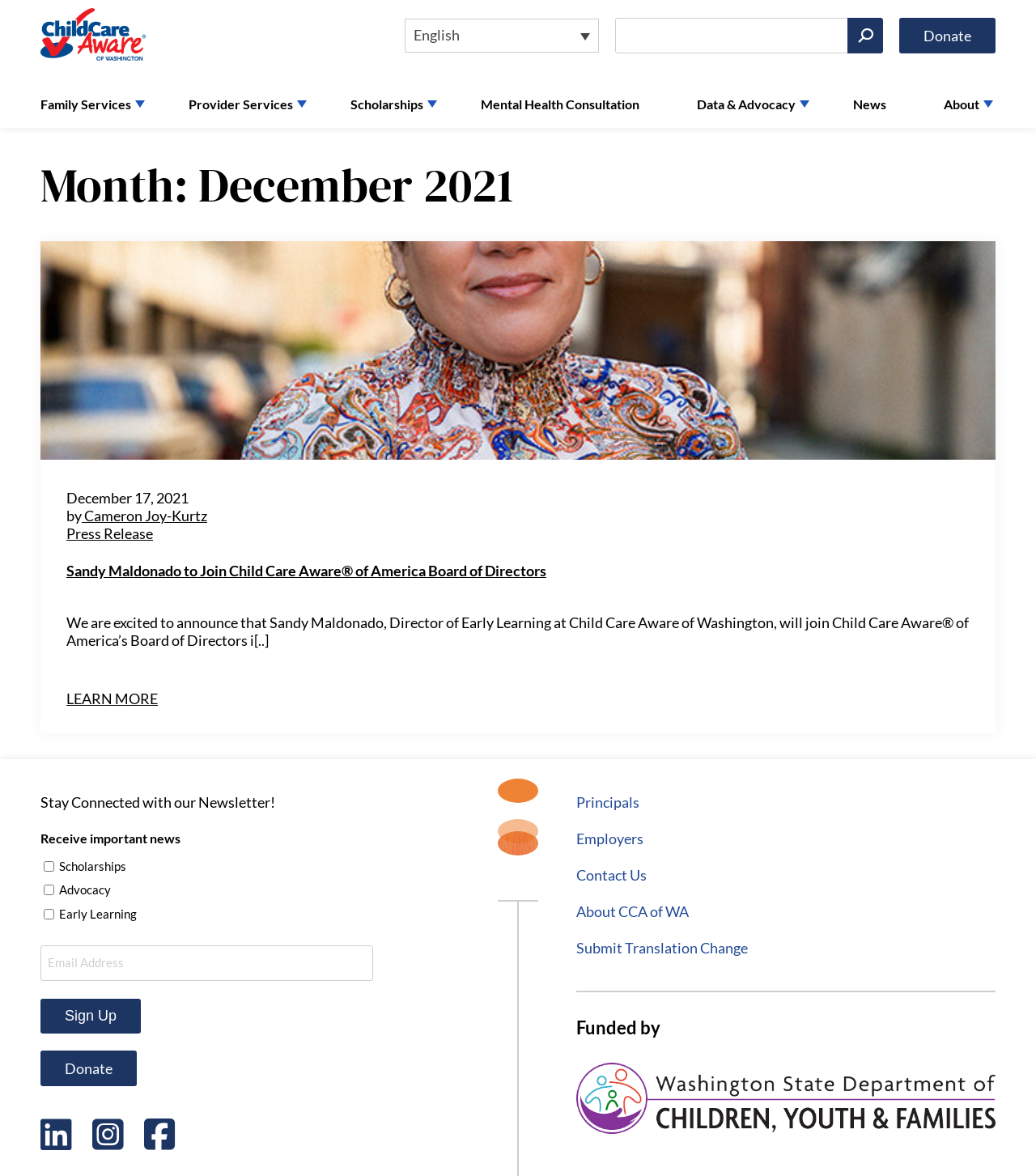Determine the bounding box coordinates (top-left x, top-left y, bottom-right x, bottom-right y) of the UI element described in the following text: Submit Translation Change

[0.556, 0.799, 0.722, 0.814]